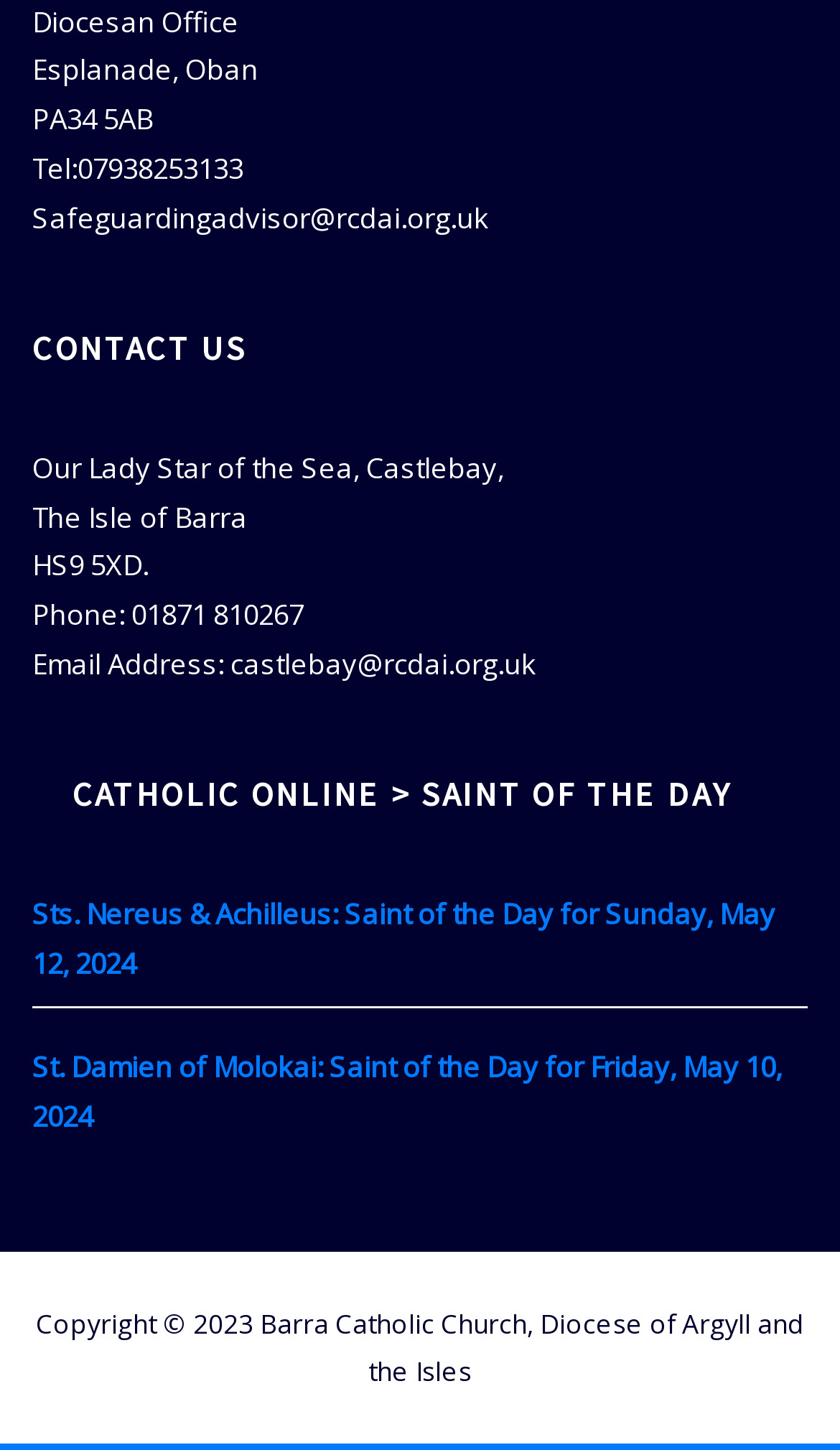Analyze the image and deliver a detailed answer to the question: What is the copyright year of the Barra Catholic Church?

I found the copyright year of the Barra Catholic Church by looking at the bottom section of the webpage, where it lists the copyright information, including the year as '2023'.